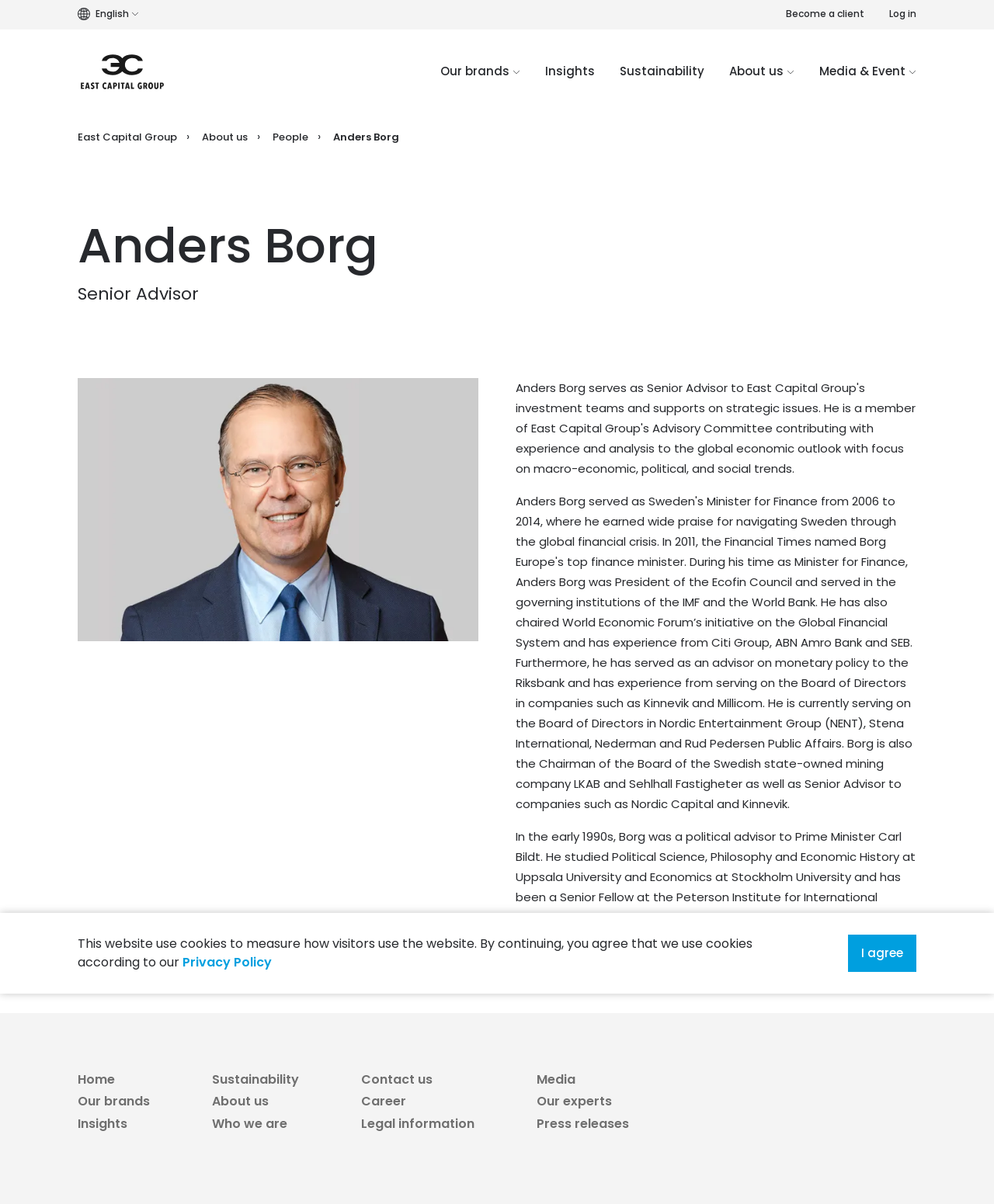Please respond in a single word or phrase: 
What is the name of the group Anders Borg is associated with?

East Capital Group